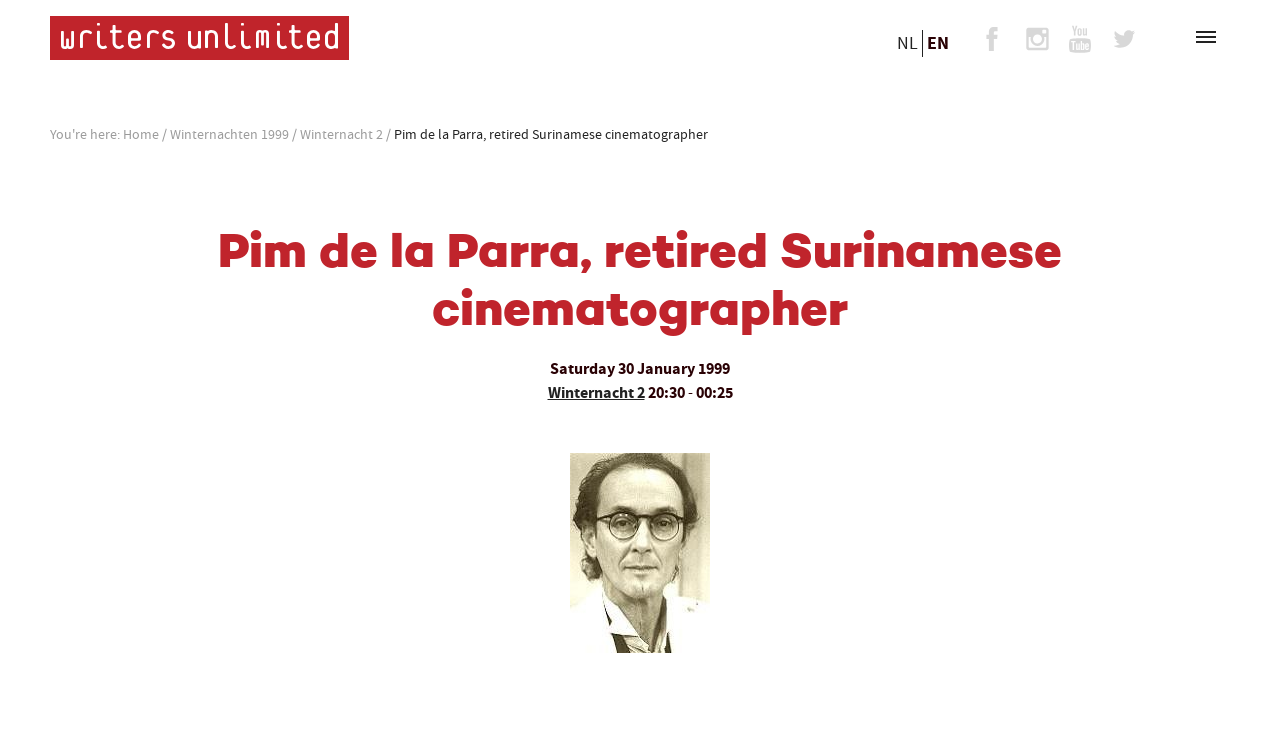What is the name of the festival?
Examine the image and provide an in-depth answer to the question.

Based on the webpage, I can see that the festival is mentioned in the links 'Winternachten 1999' and 'Winternacht 2', which suggests that the festival is called Winternachten.